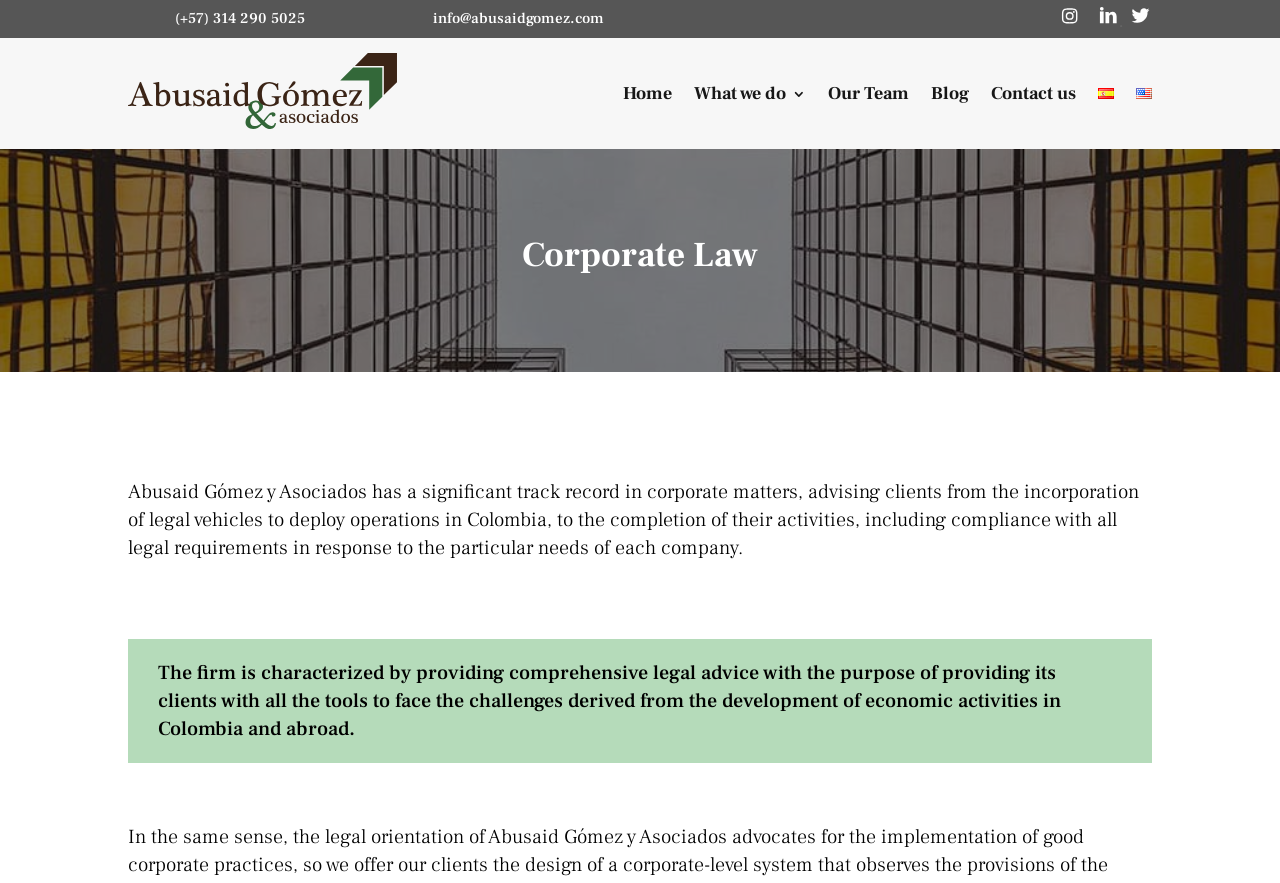Could you locate the bounding box coordinates for the section that should be clicked to accomplish this task: "Switch to English".

[0.888, 0.06, 0.9, 0.152]